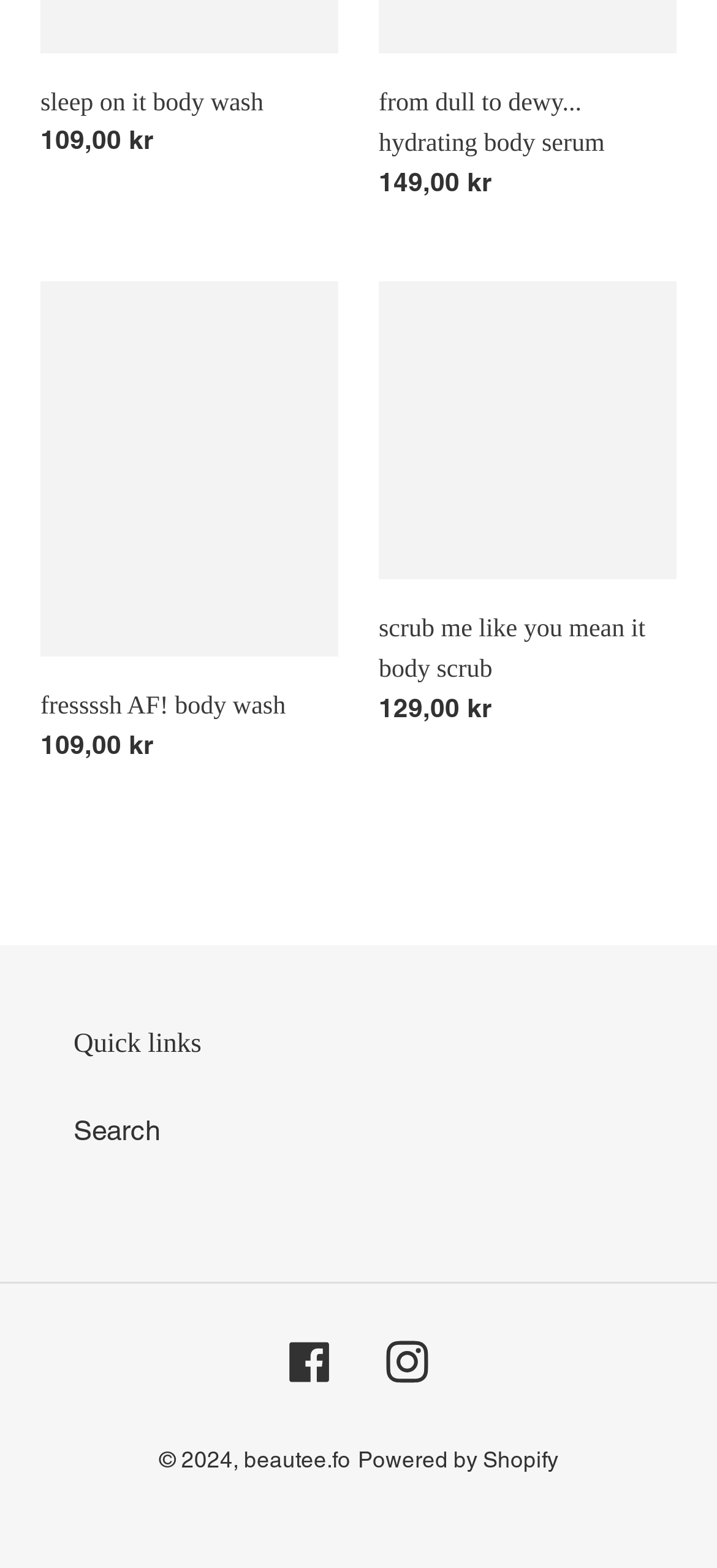Look at the image and write a detailed answer to the question: 
What is the platform that powers the website?

I found the link 'Powered by Shopify' at the bottom of the webpage, which indicates the platform that powers the website.